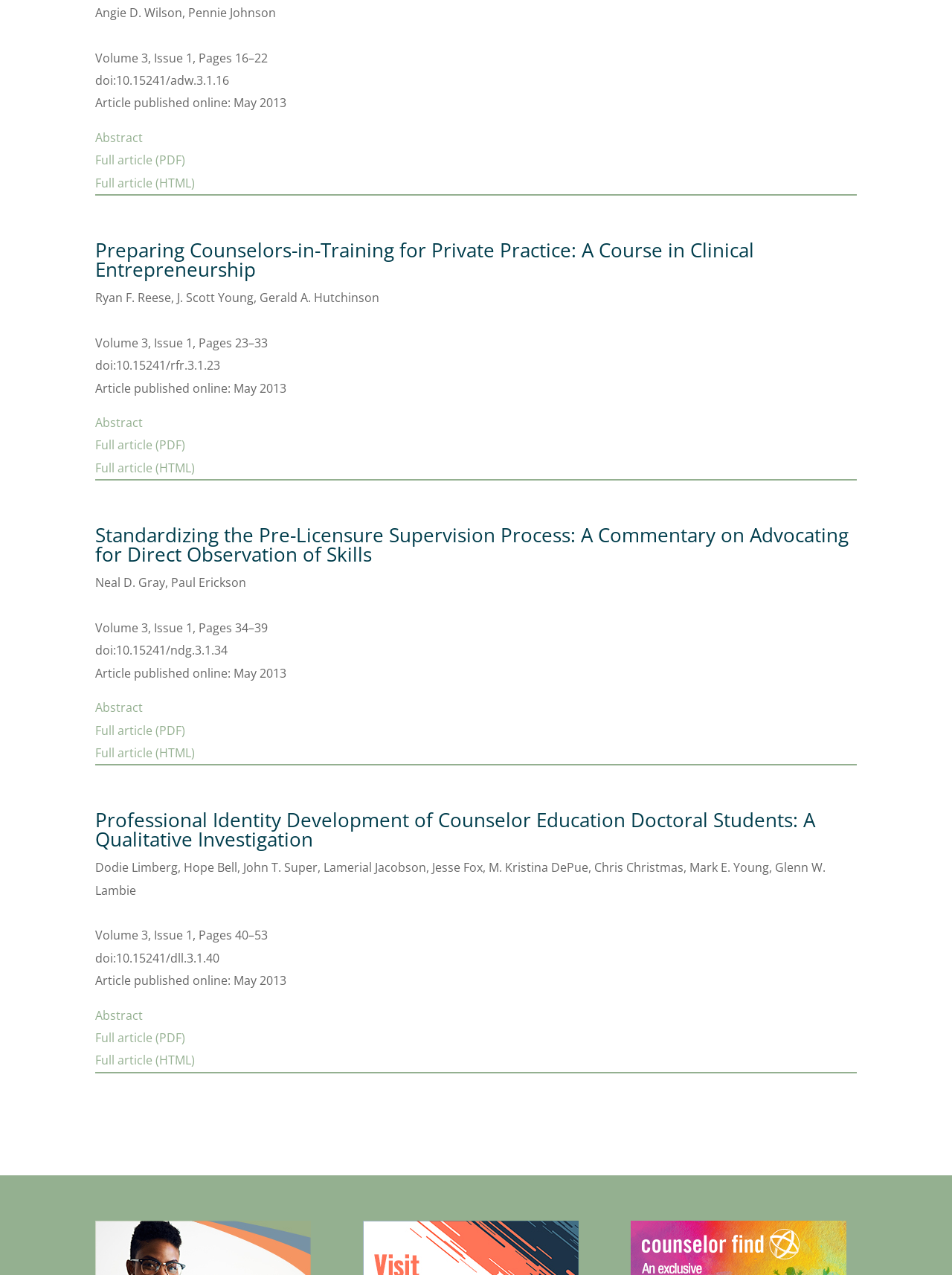Highlight the bounding box of the UI element that corresponds to this description: "Abstract".

[0.1, 0.79, 0.15, 0.803]